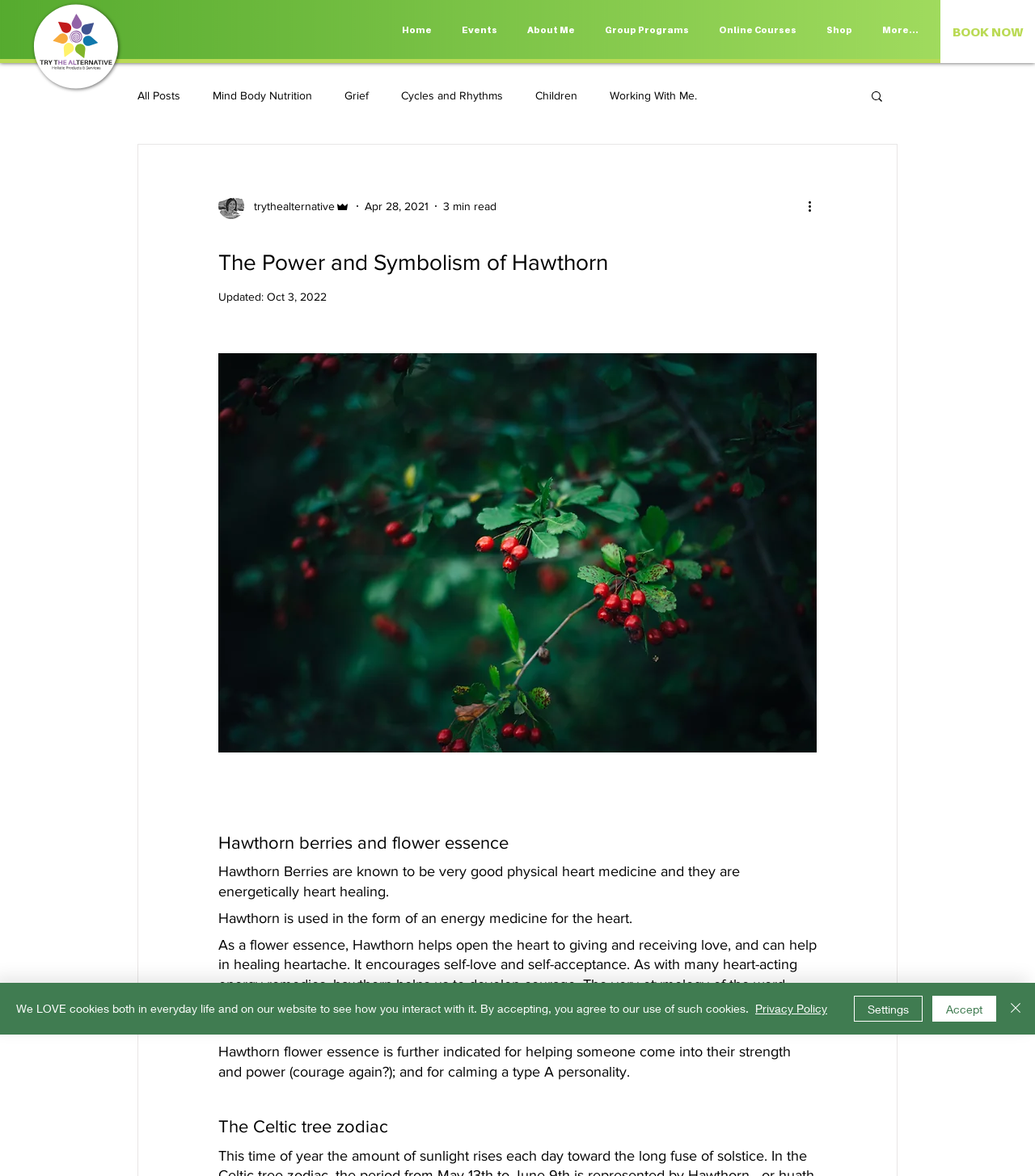Determine the bounding box for the UI element as described: "Grief". The coordinates should be represented as four float numbers between 0 and 1, formatted as [left, top, right, bottom].

[0.333, 0.076, 0.356, 0.087]